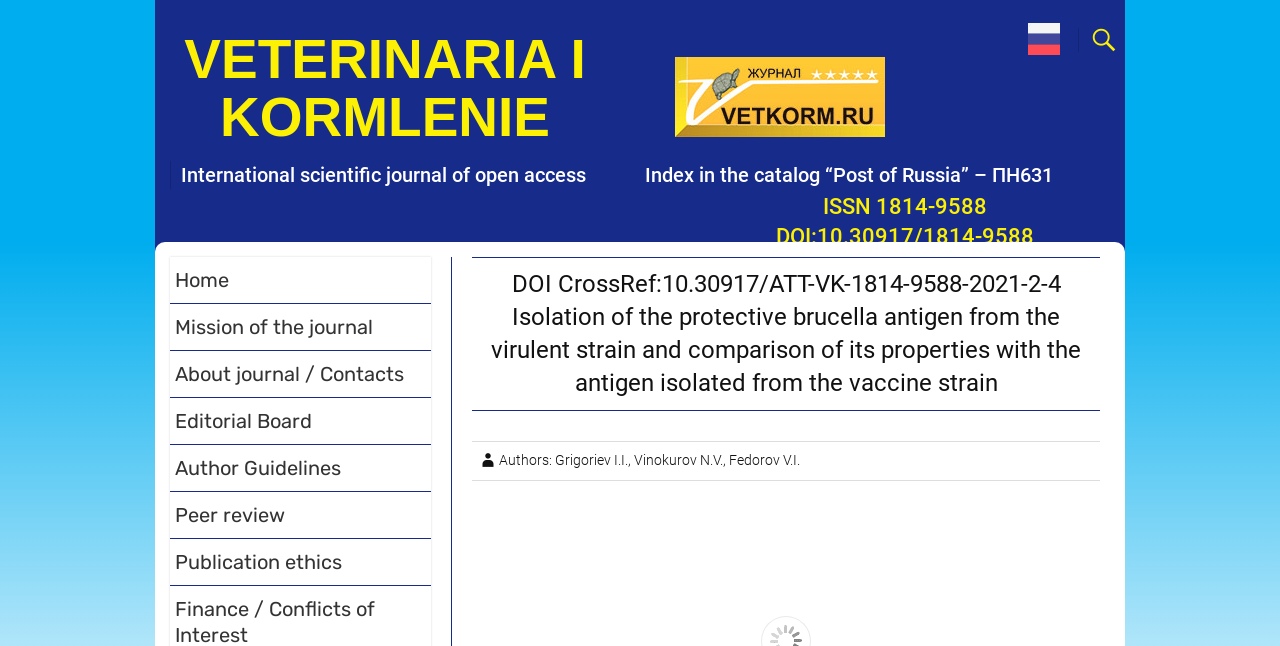Determine the bounding box coordinates of the clickable region to follow the instruction: "Visit the 'Home' page".

[0.133, 0.398, 0.337, 0.471]